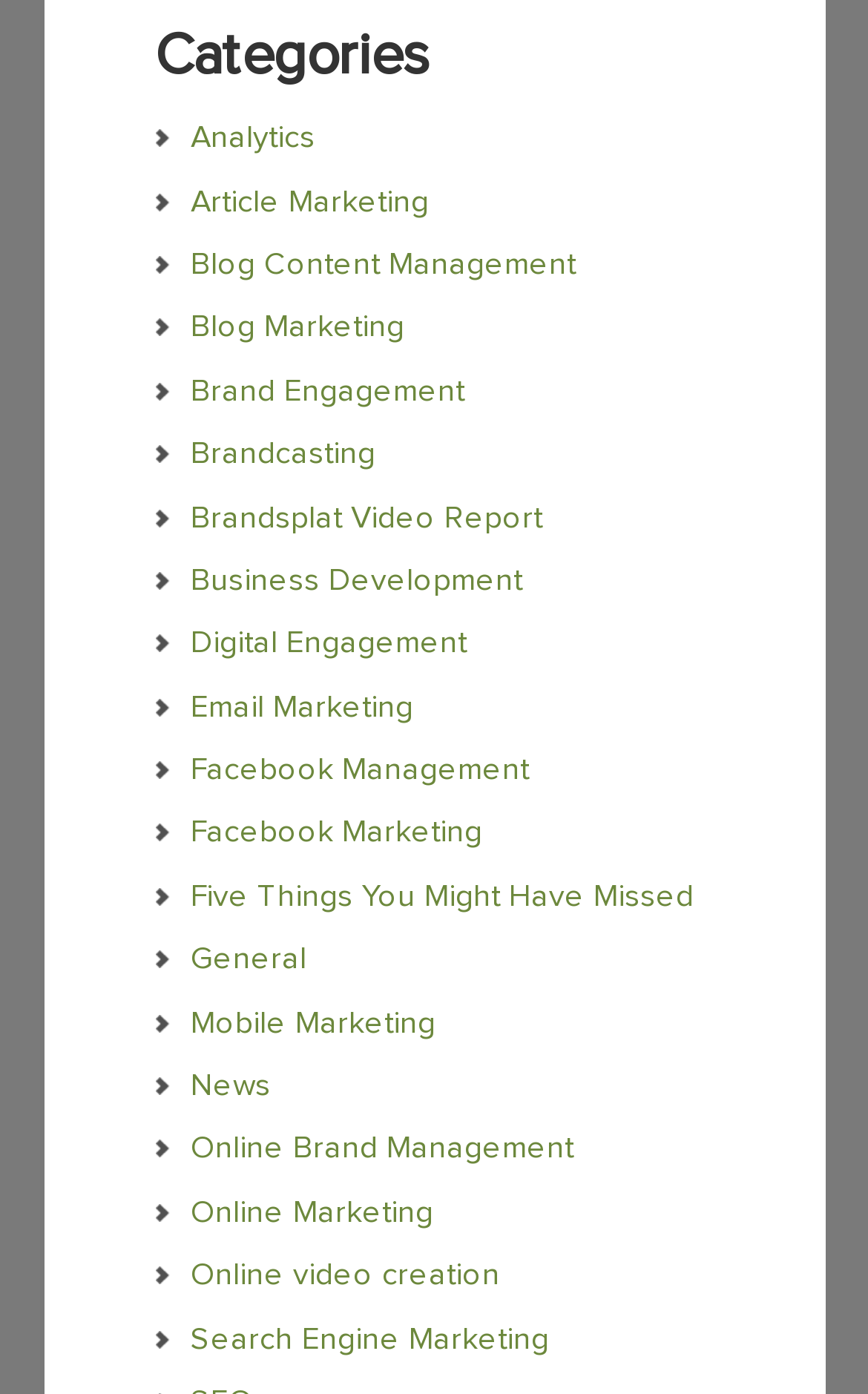Locate the bounding box coordinates of the element that should be clicked to execute the following instruction: "View Blog Content Management".

[0.219, 0.179, 0.663, 0.201]